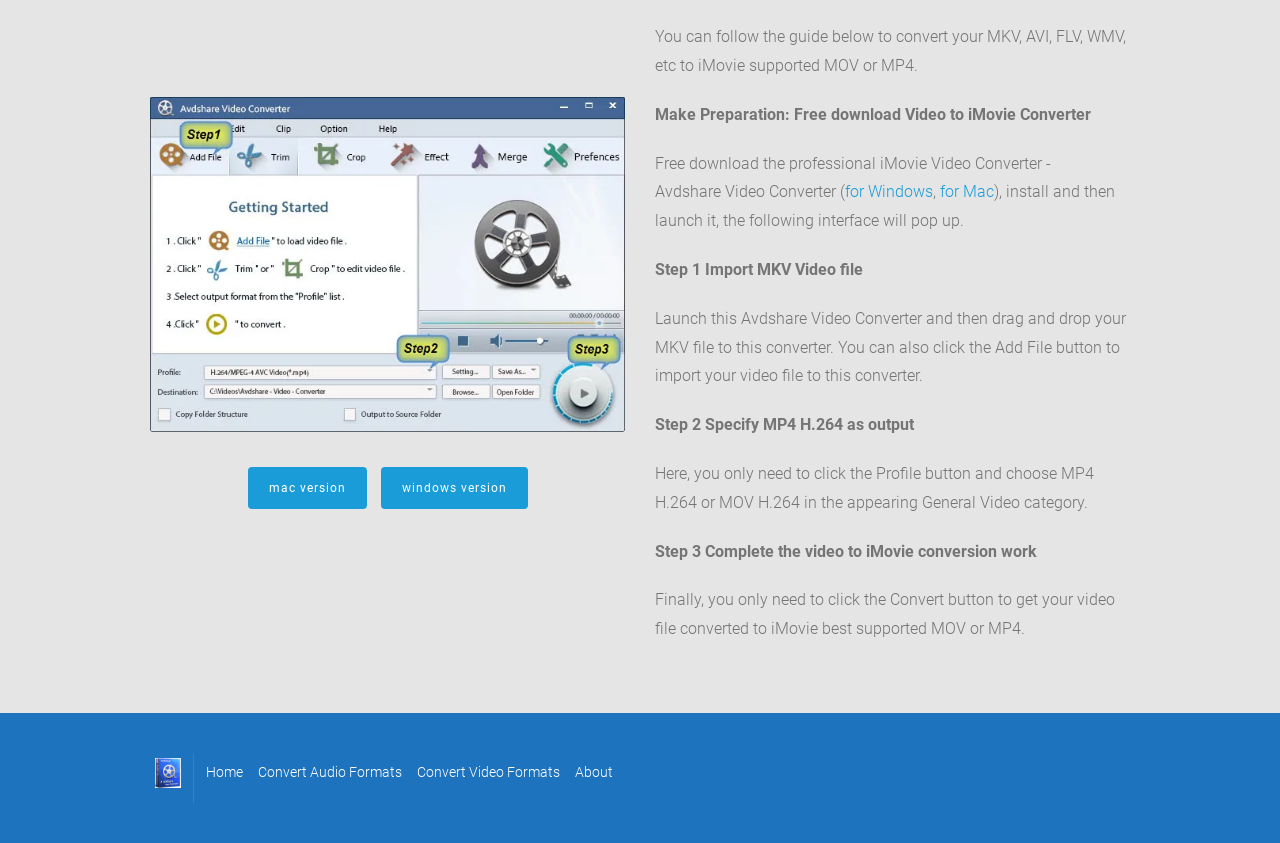Find the bounding box coordinates of the clickable element required to execute the following instruction: "download the professional iMovie Video Converter for Windows". Provide the coordinates as four float numbers between 0 and 1, i.e., [left, top, right, bottom].

[0.66, 0.216, 0.729, 0.239]